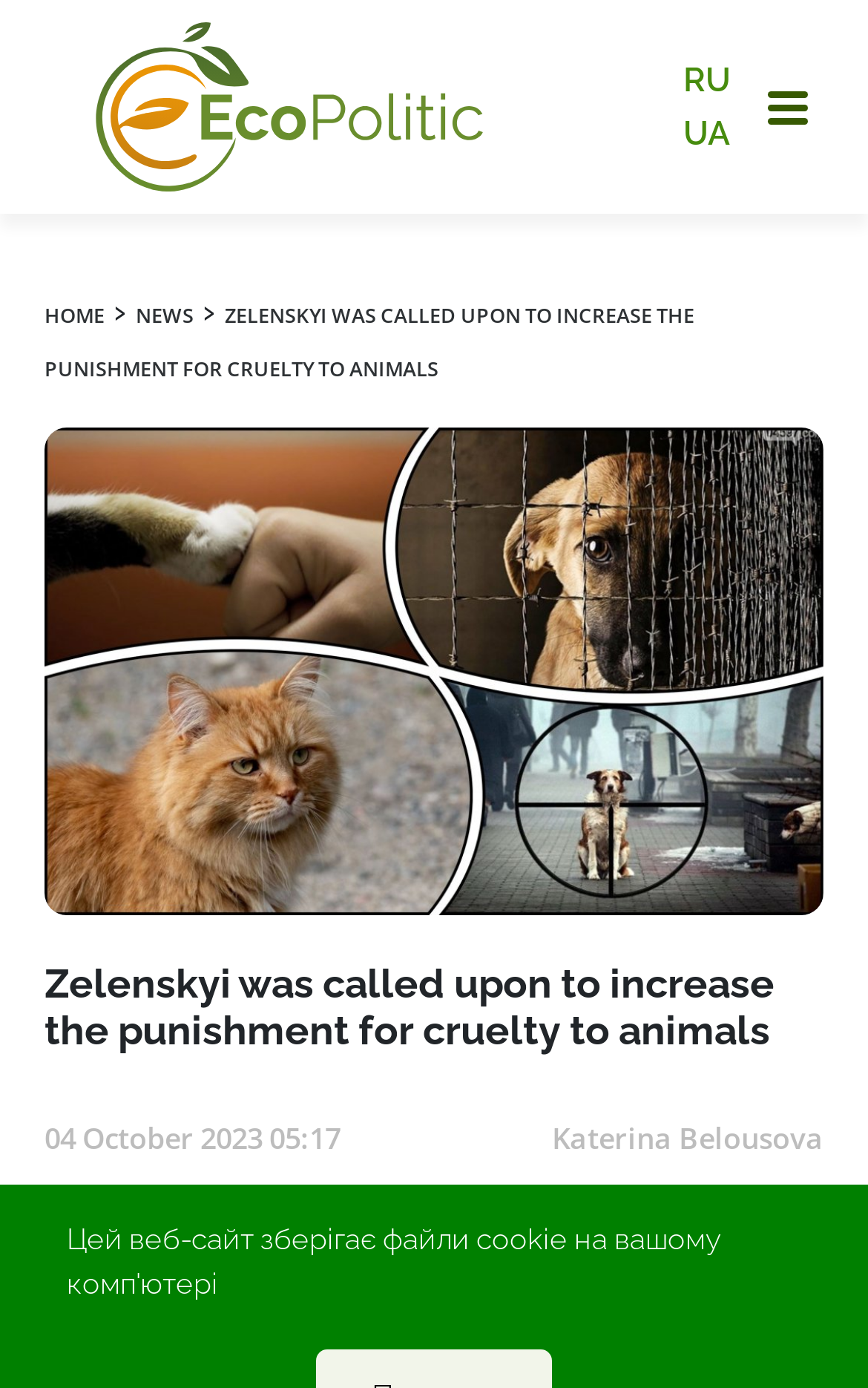What is the topic of the article?
Answer the question using a single word or phrase, according to the image.

Animal cruelty